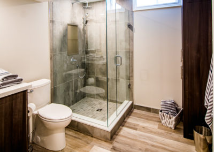Answer the question in one word or a short phrase:
What type of flooring is used in the bathroom?

Wood-like tiles